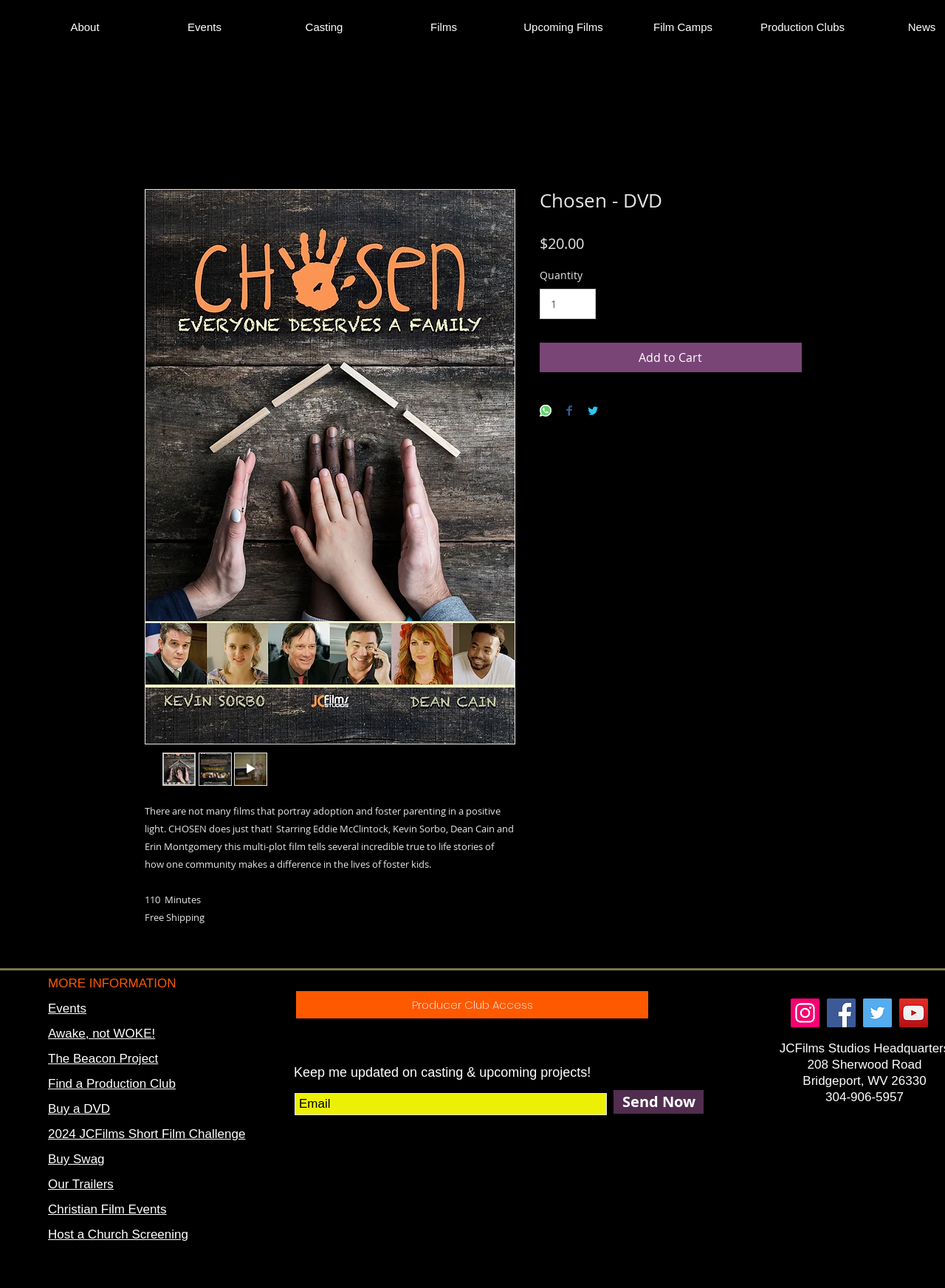Use a single word or phrase to answer the question:
What is the purpose of the 'Send Now' button?

To send email updates